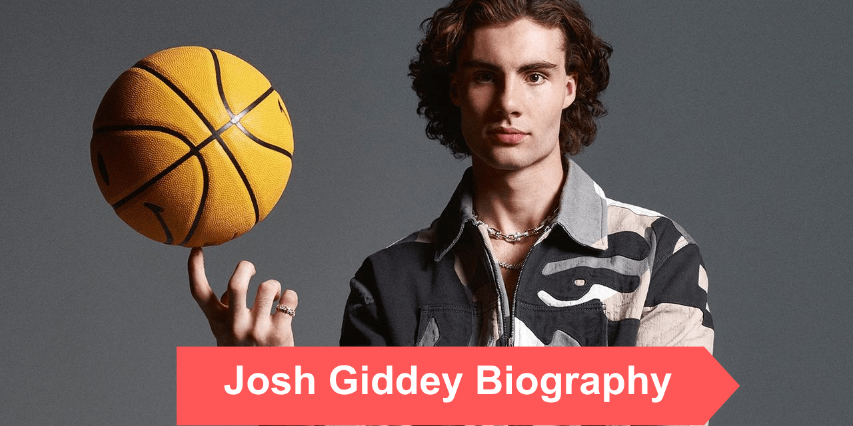What is written below the image?
Based on the visual, give a brief answer using one word or a short phrase.

Josh Giddey Biography